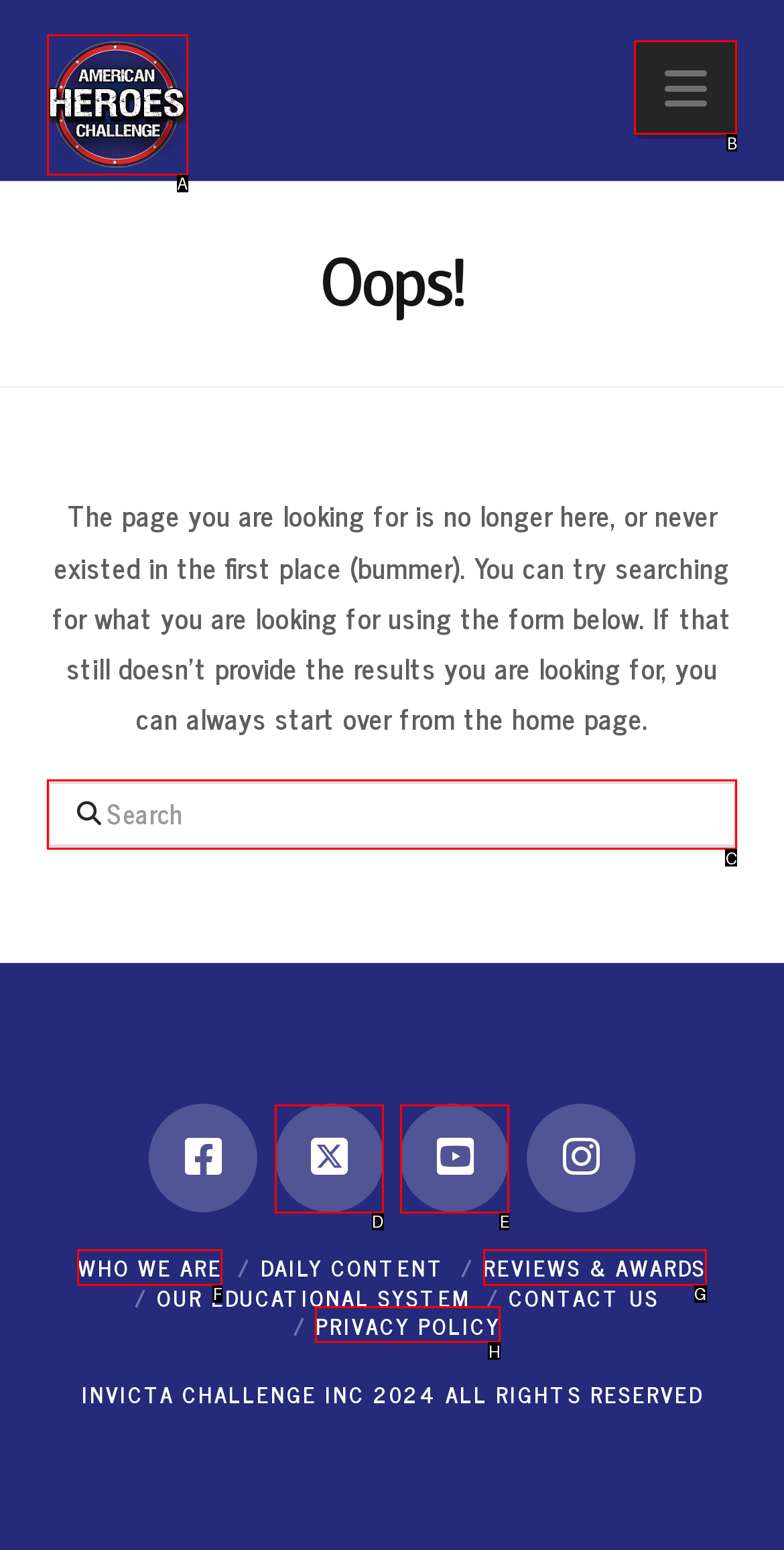Select the UI element that should be clicked to execute the following task: search for something
Provide the letter of the correct choice from the given options.

C